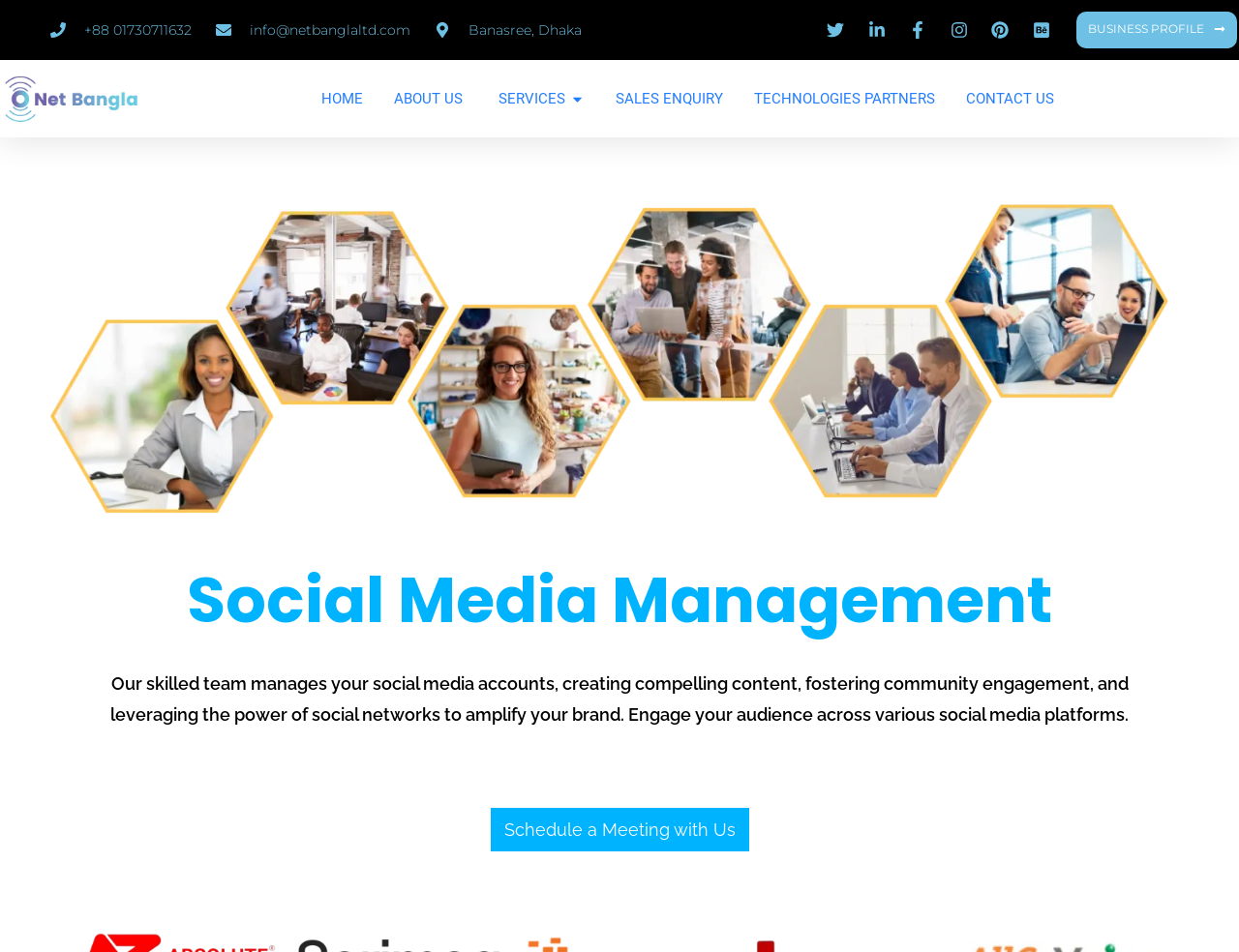Determine the main heading text of the webpage.

Engage Your Audience Across Various Social Media Platforms.